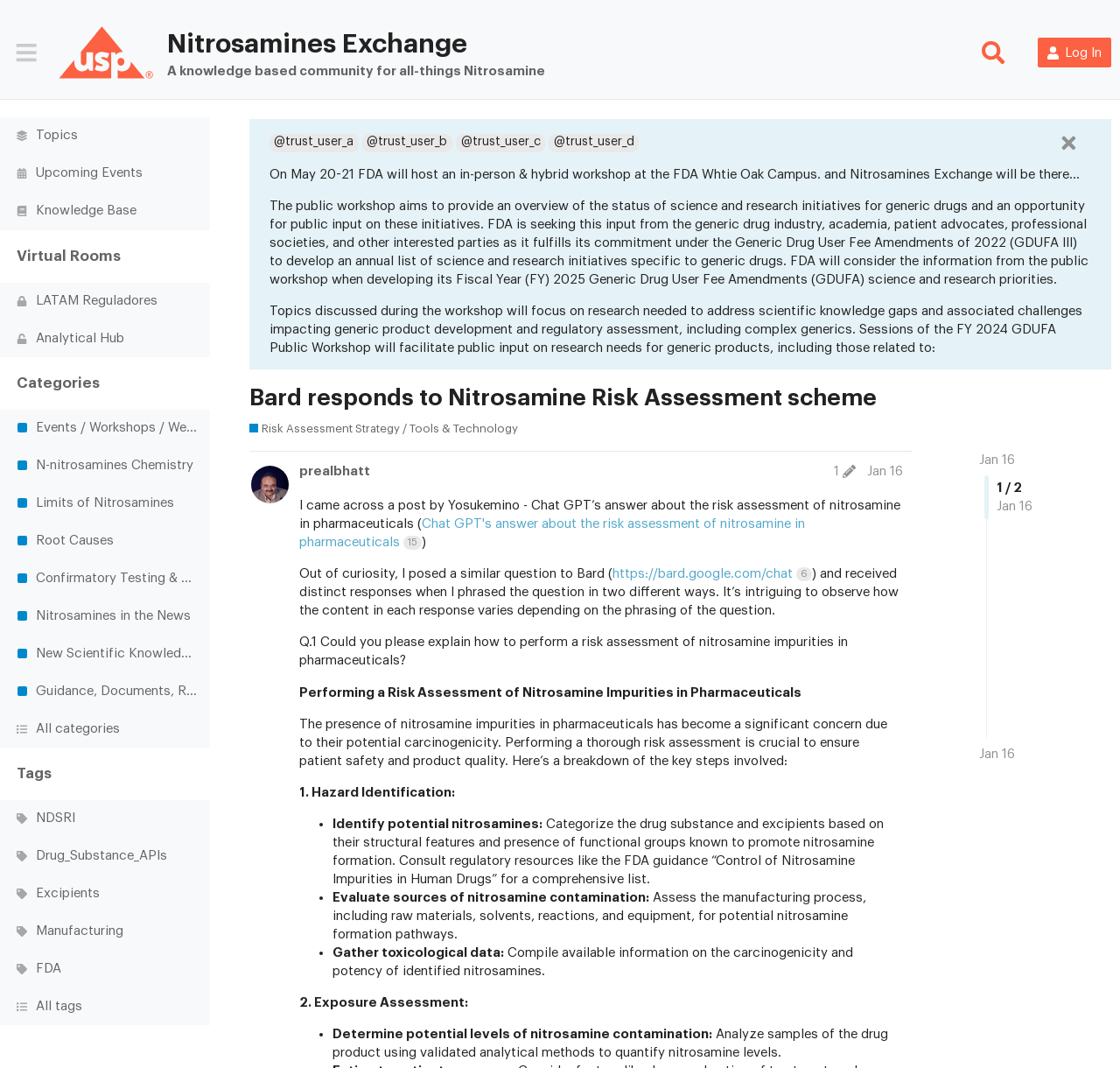What is the name of the community?
Answer the question with a single word or phrase by looking at the picture.

Nitrosamines Exchange